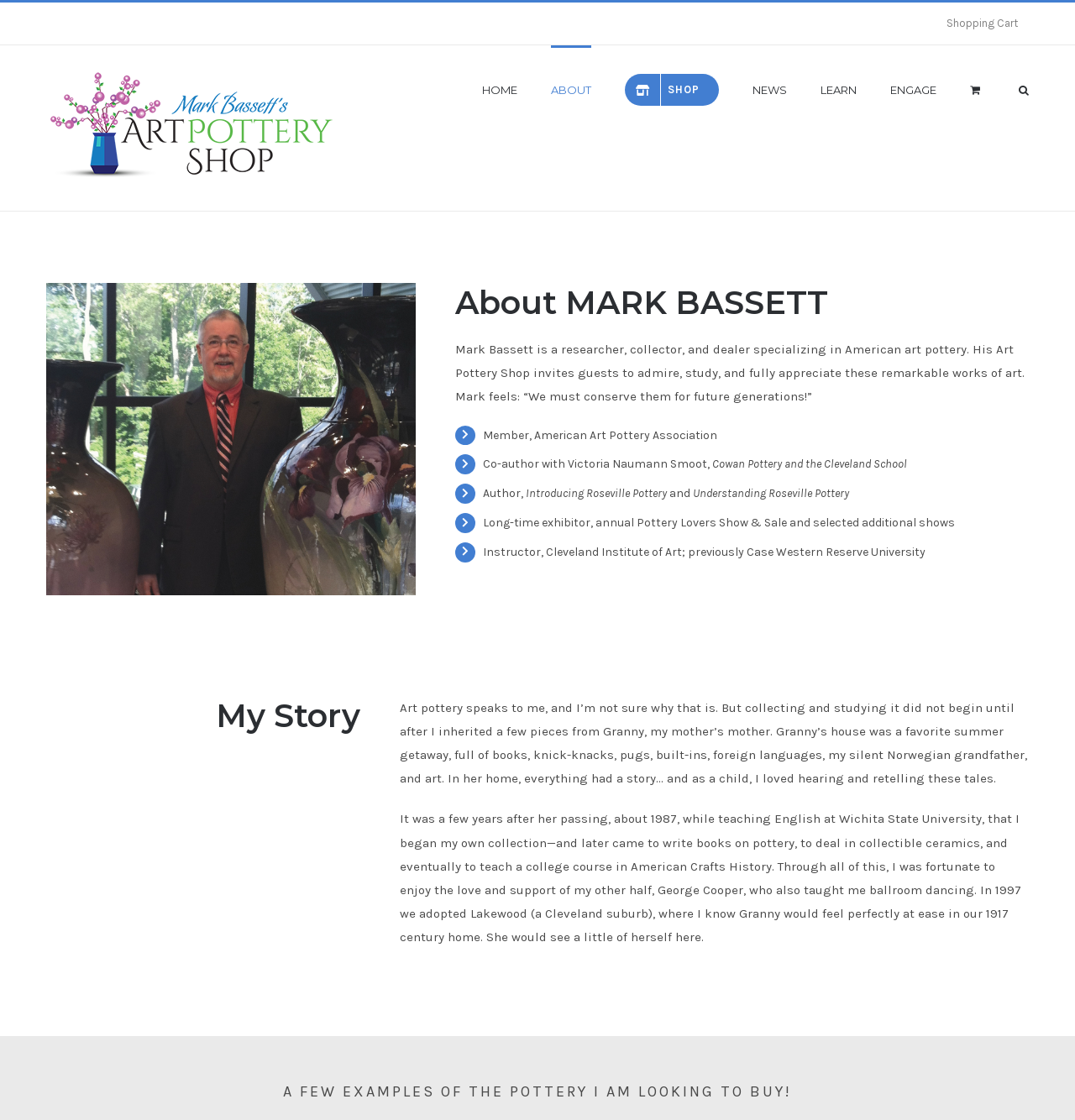Please identify the bounding box coordinates of where to click in order to follow the instruction: "View the 'Art Pottery Shop Logo'".

[0.043, 0.063, 0.316, 0.166]